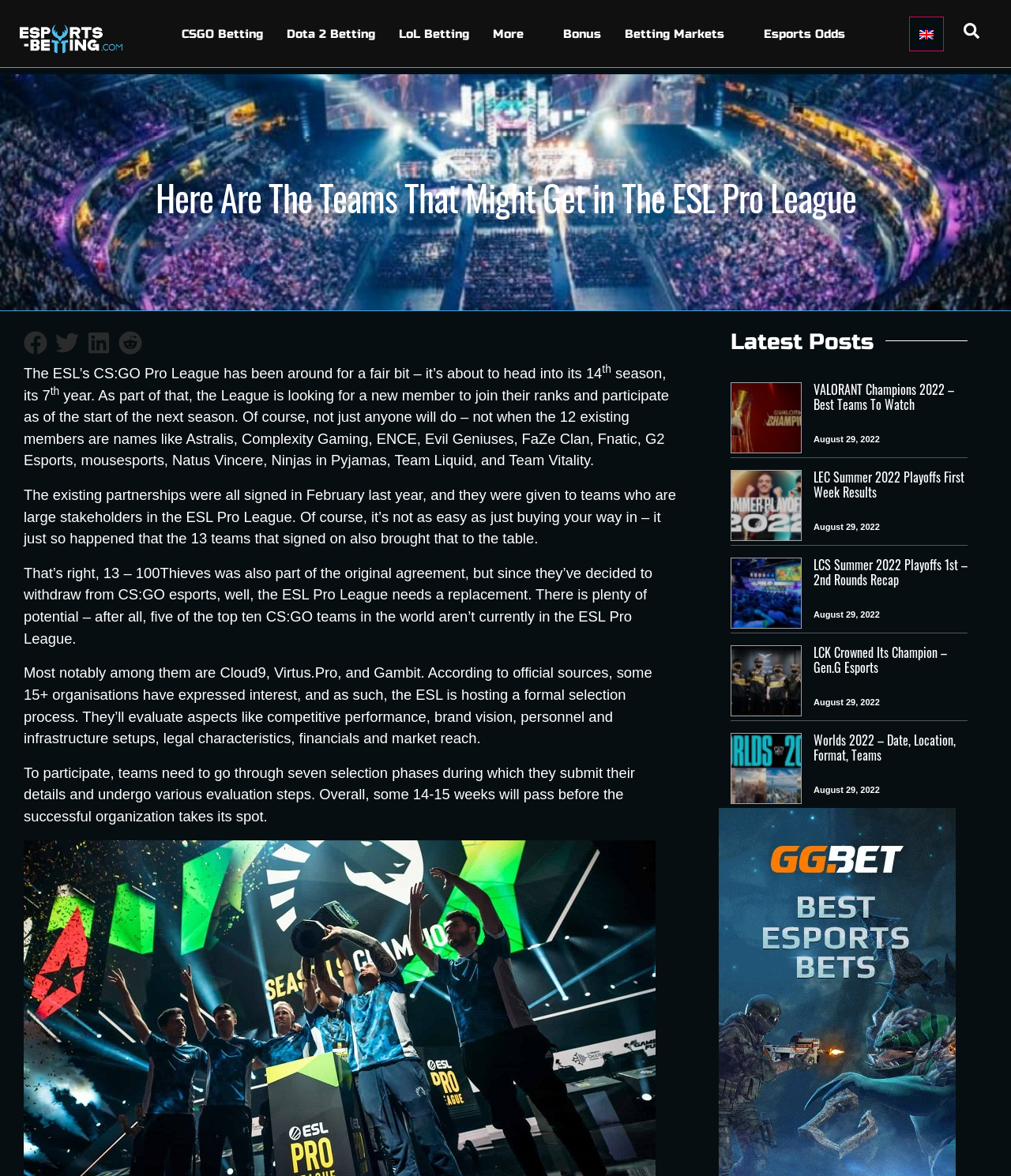Pinpoint the bounding box coordinates of the clickable element needed to complete the instruction: "Contact us". The coordinates should be provided as four float numbers between 0 and 1: [left, top, right, bottom].

None